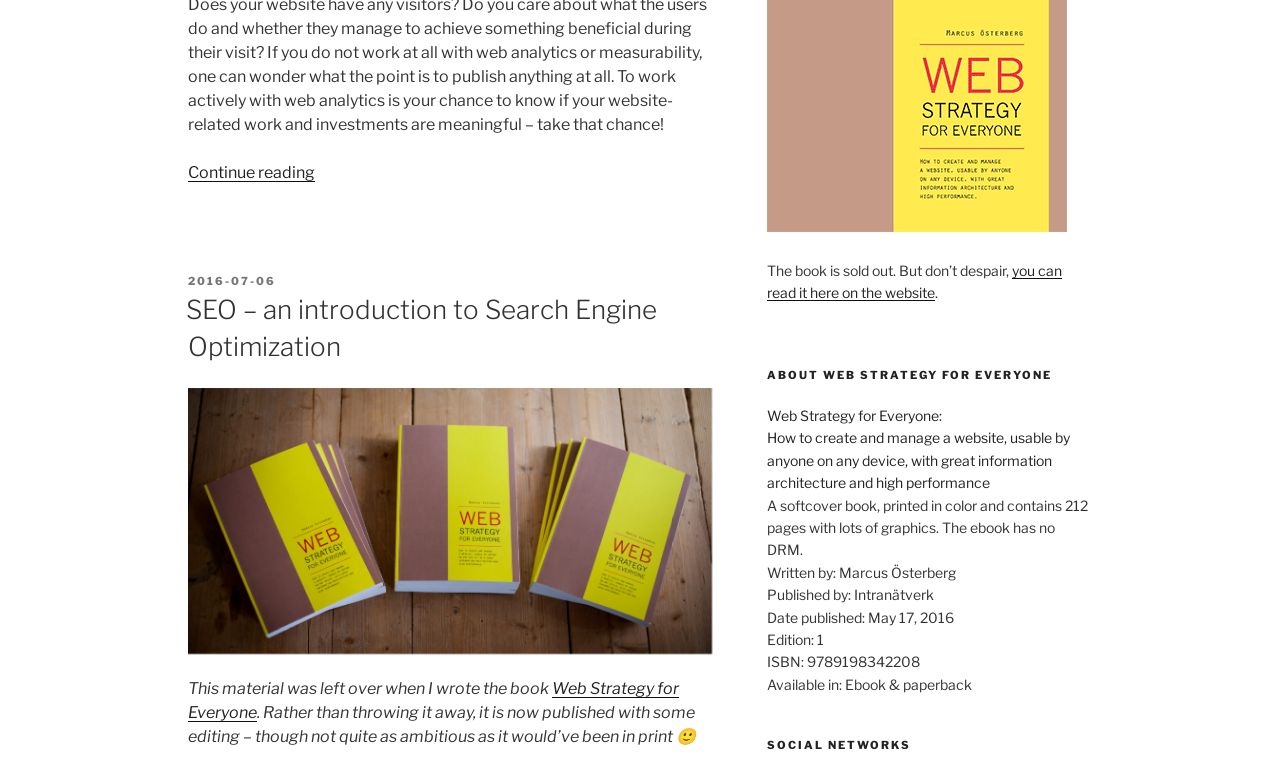Using the provided element description "Web Strategy for Everyone", determine the bounding box coordinates of the UI element.

[0.147, 0.876, 0.53, 0.932]